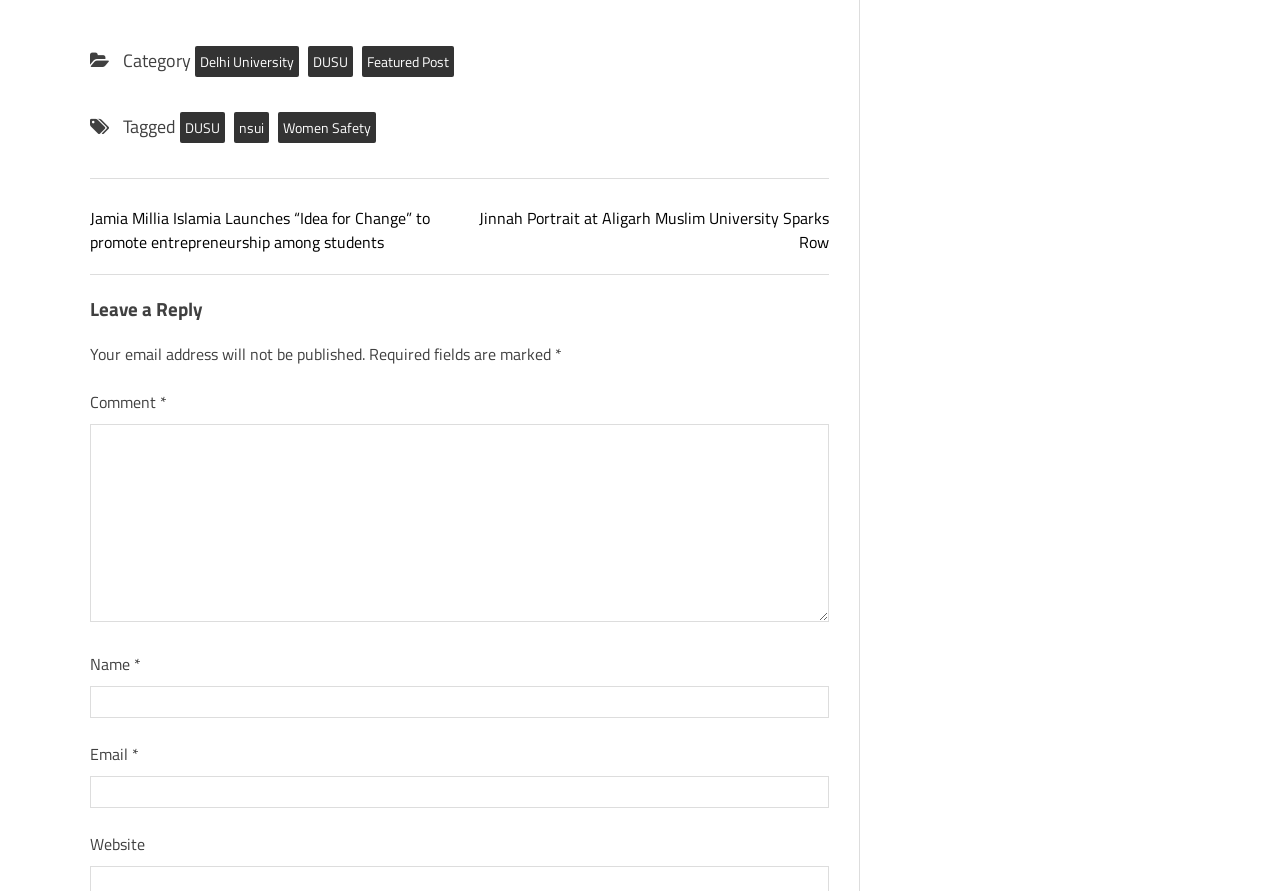Provide the bounding box coordinates of the HTML element described by the text: "Delhi University". The coordinates should be in the format [left, top, right, bottom] with values between 0 and 1.

[0.152, 0.052, 0.234, 0.087]